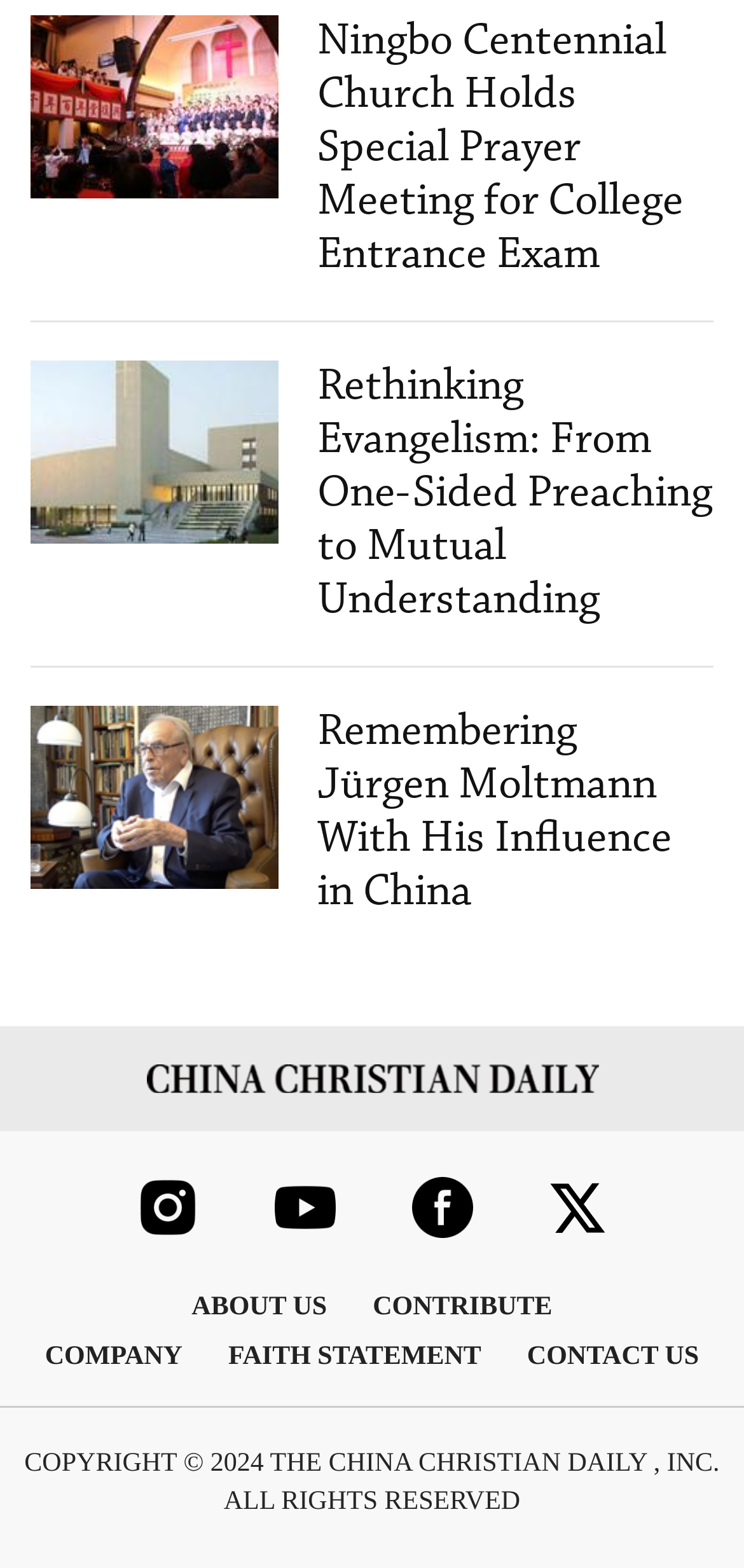Please identify the bounding box coordinates of the area I need to click to accomplish the following instruction: "Click the logo".

[0.0, 0.678, 1.0, 0.698]